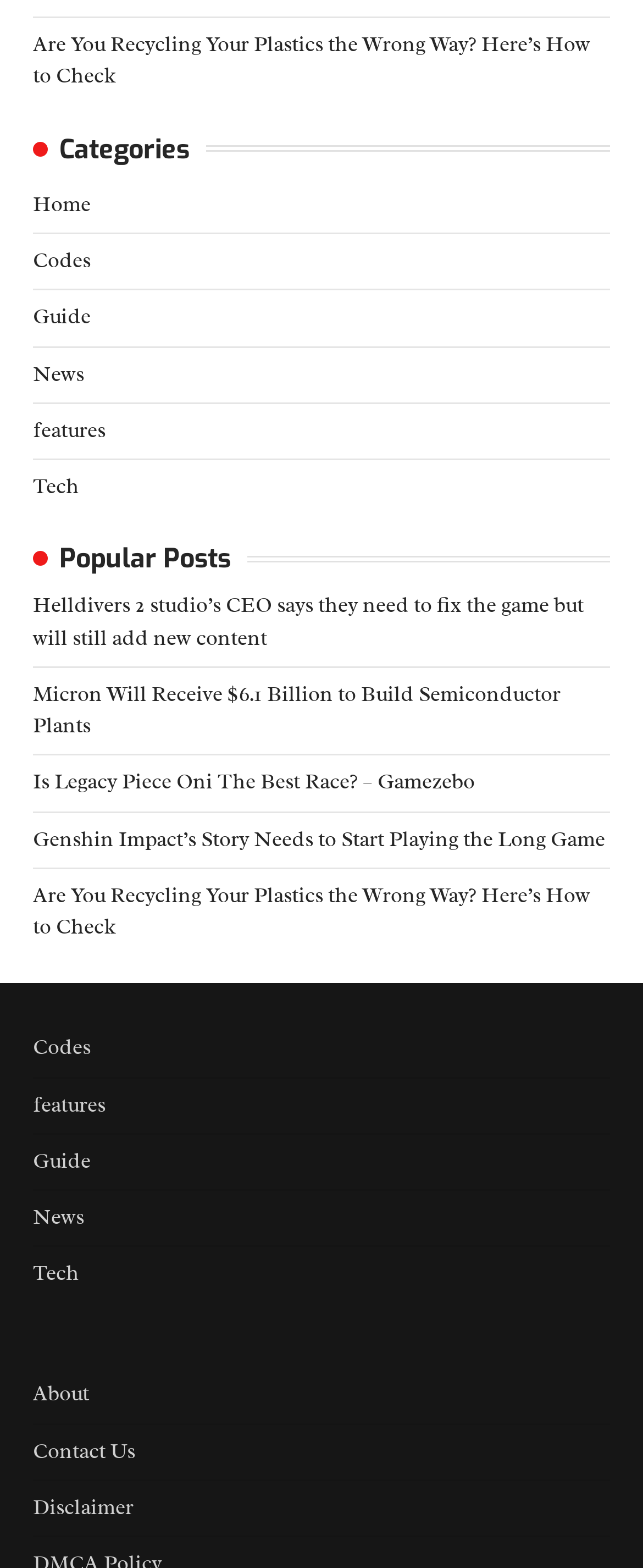Please specify the bounding box coordinates of the area that should be clicked to accomplish the following instruction: "read news about Micron". The coordinates should consist of four float numbers between 0 and 1, i.e., [left, top, right, bottom].

[0.051, 0.434, 0.872, 0.471]